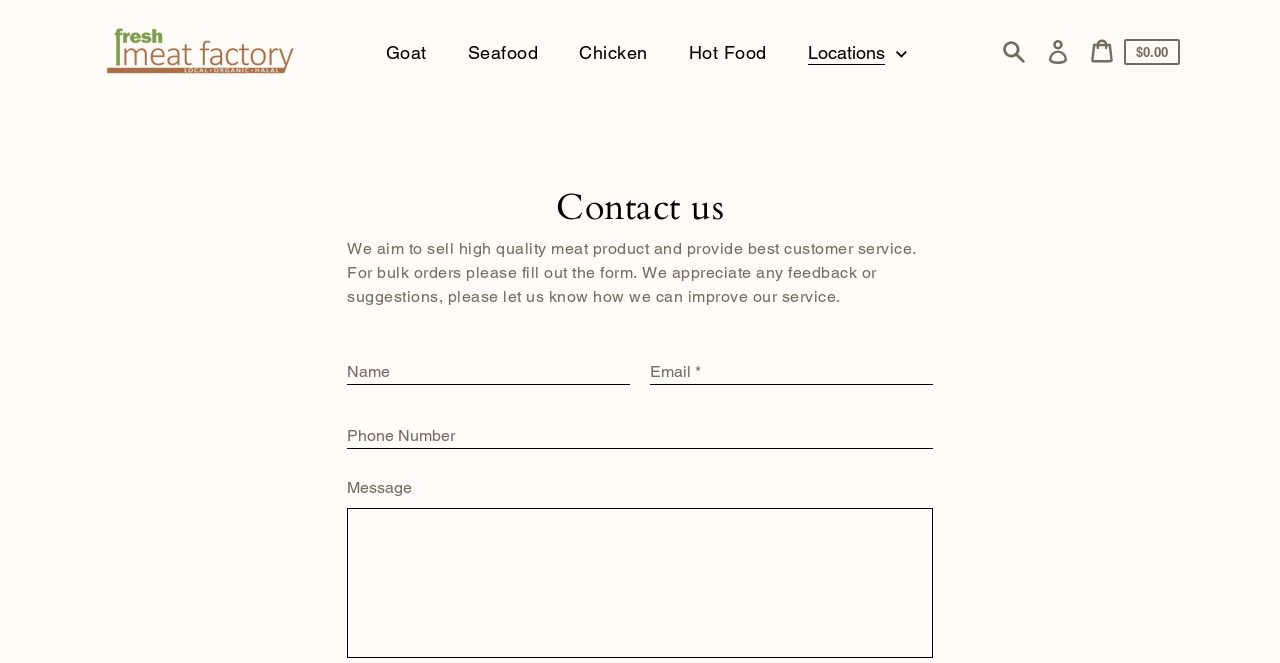Please identify the bounding box coordinates of the region to click in order to complete the given instruction: "Search for something". The coordinates should be four float numbers between 0 and 1, i.e., [left, top, right, bottom].

[0.775, 0.045, 0.809, 0.112]